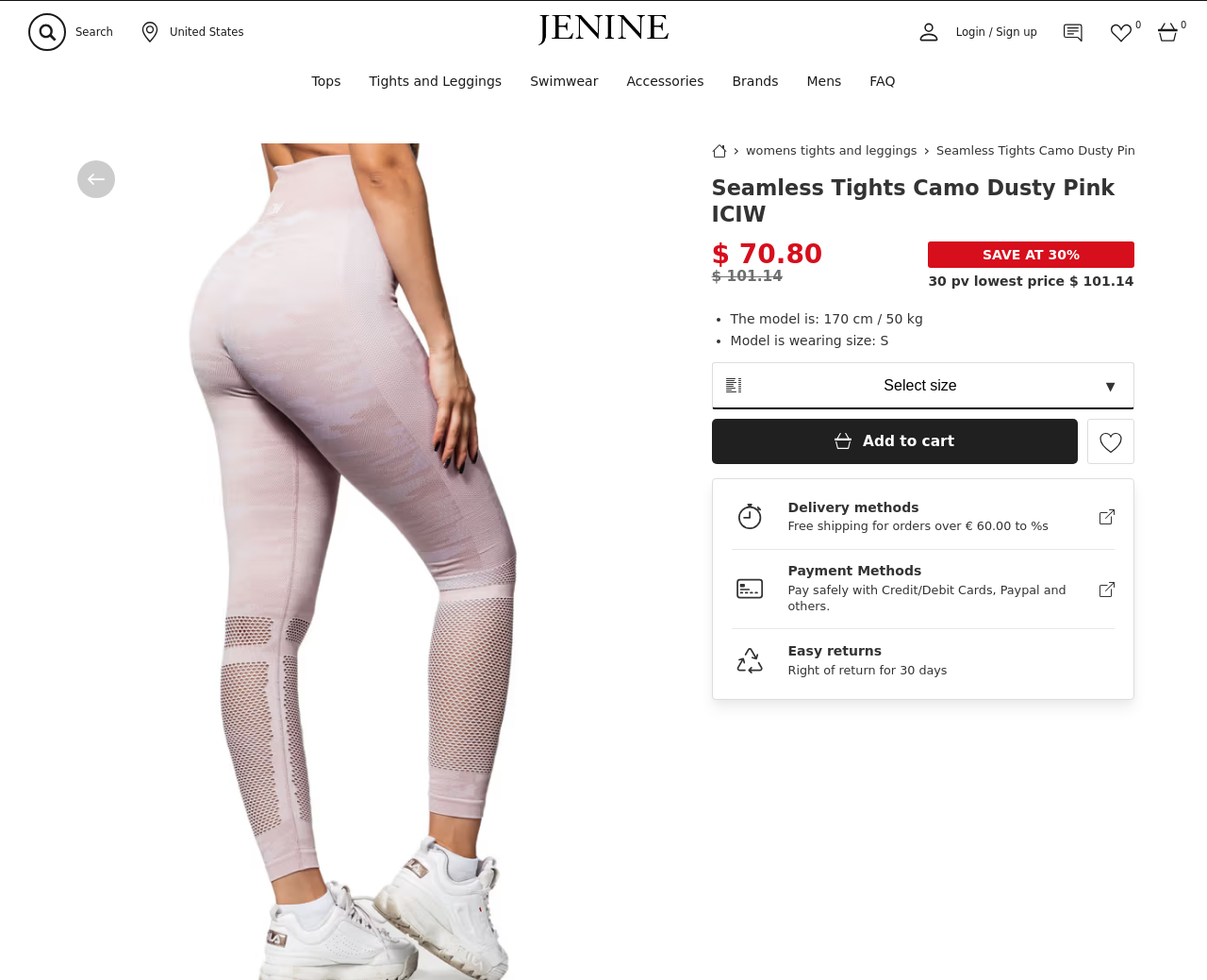Carefully examine the image and provide an in-depth answer to the question: How many days do customers have to return the product?

Customers have 30 days to return the product, which is mentioned on the webpage in the easy returns section. This information is provided to customers to help them understand the return policies.